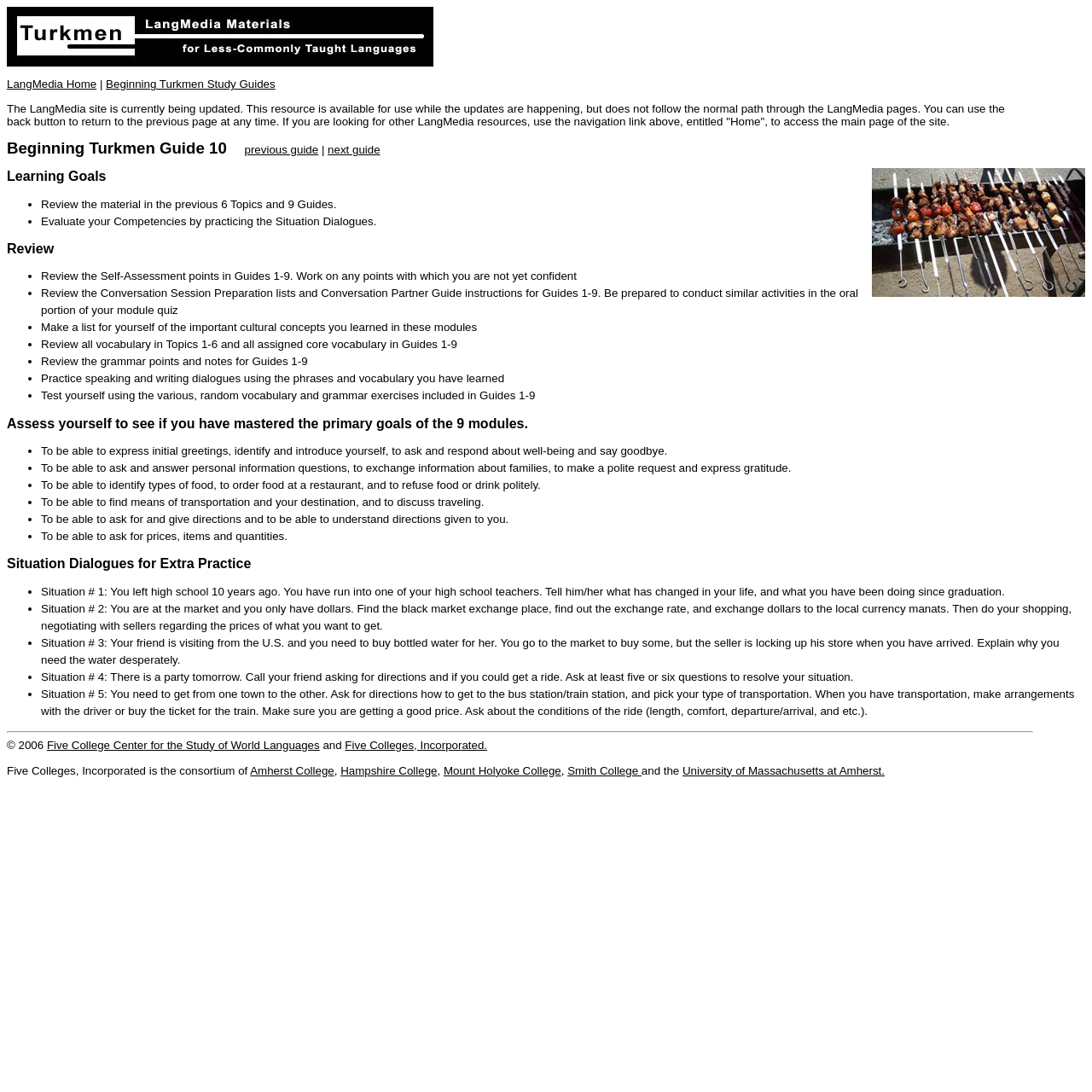Write a detailed summary of the webpage.

The webpage is dedicated to Turkmen language materials and resources, with a focus on learning goals, review, and assessment. At the top, there is a logo image and a link to the LangMedia home page. Below this, there is a notice informing users that the site is being updated and providing instructions on how to navigate the page.

The main content is divided into sections, starting with a heading "Beginning Turkmen Guide 10" which has links to previous and next guides. Below this, there is an image of Turkmen kebabs, a traditional dish in Turkmenistan.

The "Learning Goals" section lists several objectives, including reviewing material from previous topics and guides, evaluating competencies, and practicing situation dialogues. The "Review" section provides a list of tasks to review, such as self-assessment points, conversation session preparation, and cultural concepts learned.

The "Assess yourself" section lists primary goals of the 9 modules, including expressing greetings, asking and answering personal information questions, identifying types of food, and finding means of transportation.

The "Situation Dialogues for Extra Practice" section provides five scenarios for extra practice, including running into a high school teacher, exchanging dollars to local currency, buying bottled water, getting directions to a party, and traveling from one town to another.

At the bottom of the page, there is a horizontal separator, followed by a copyright notice and links to the Five College Center for the Study of World Languages and Five Colleges, Incorporated, along with a list of the consortium's member colleges.